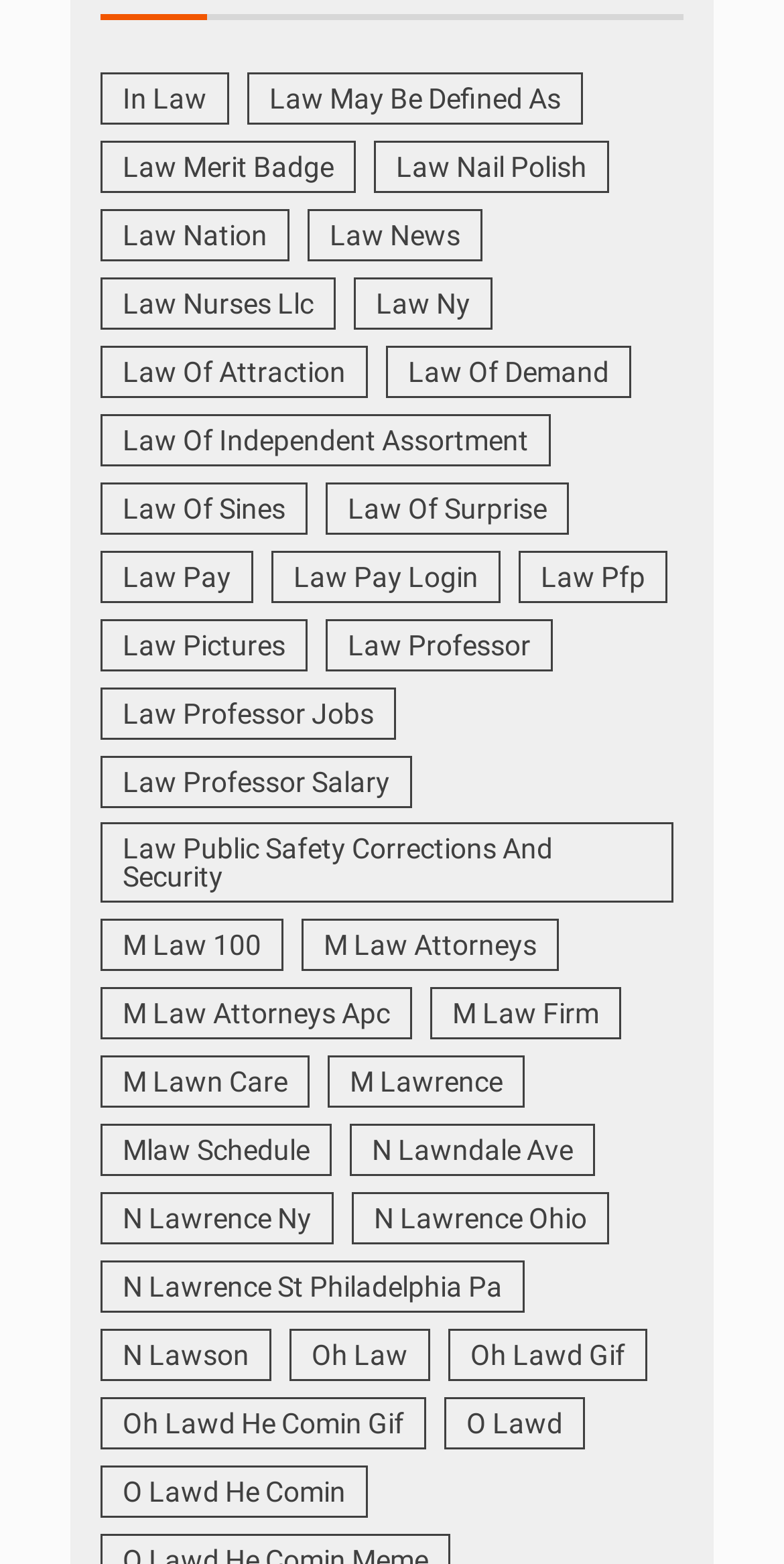How many links are present on the webpage?
Refer to the image and respond with a one-word or short-phrase answer.

305